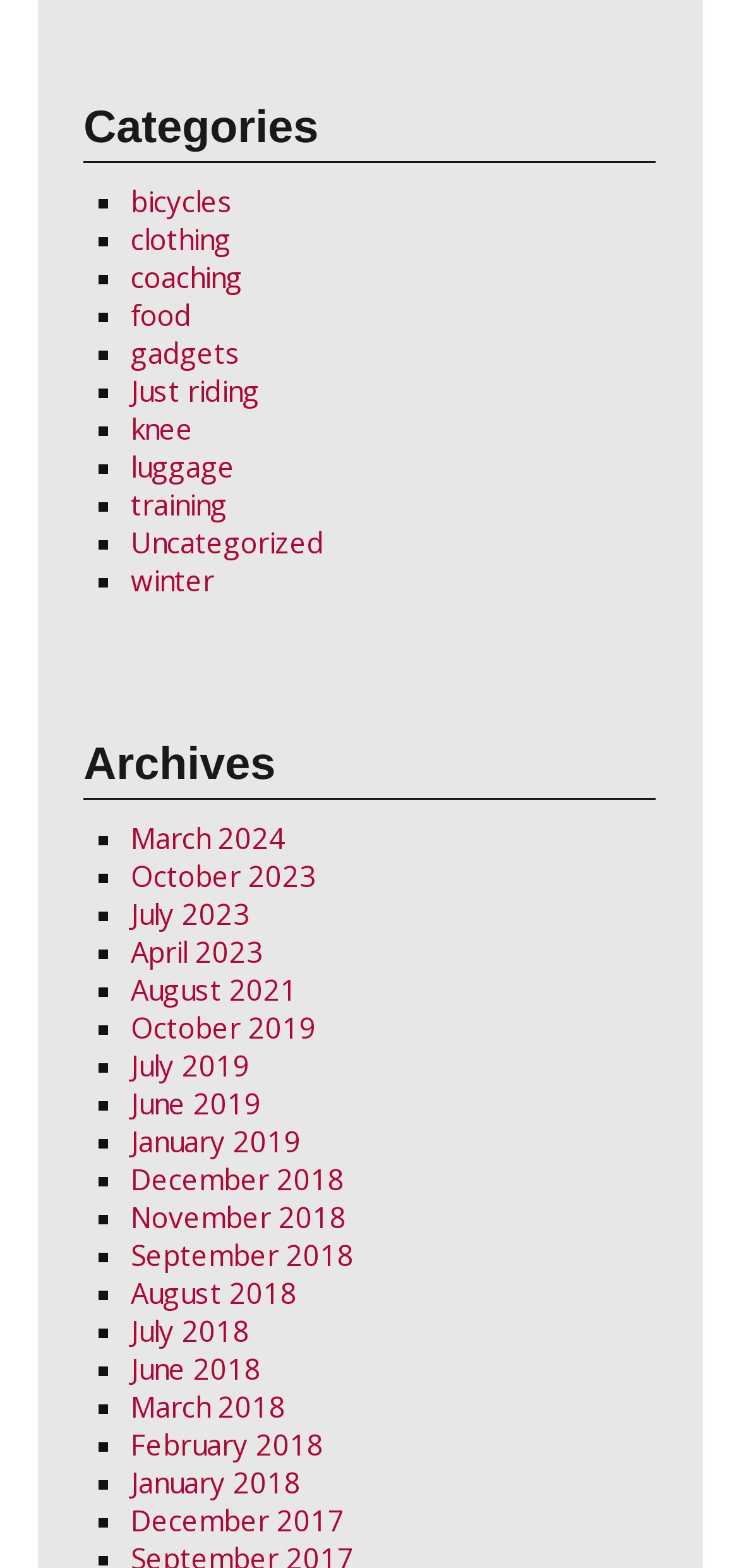What is the most recent archive?
Please provide a single word or phrase answer based on the image.

March 2024